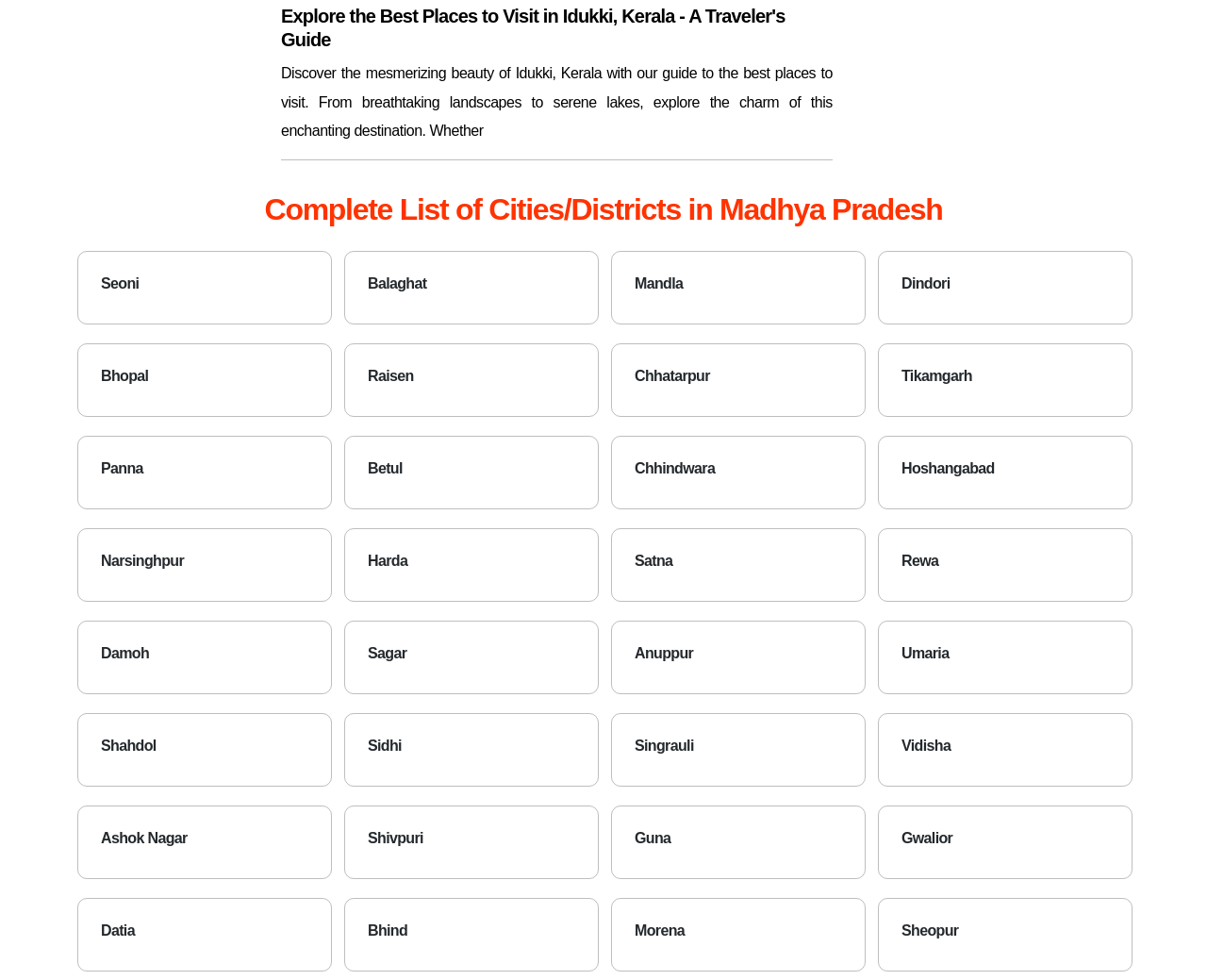Is Bhopal listed on this webpage?
Give a detailed explanation using the information visible in the image.

I searched for the link 'Bhopal' on the webpage and found it. The link is located in the second row of links, indicating that Bhopal is indeed listed on this webpage.